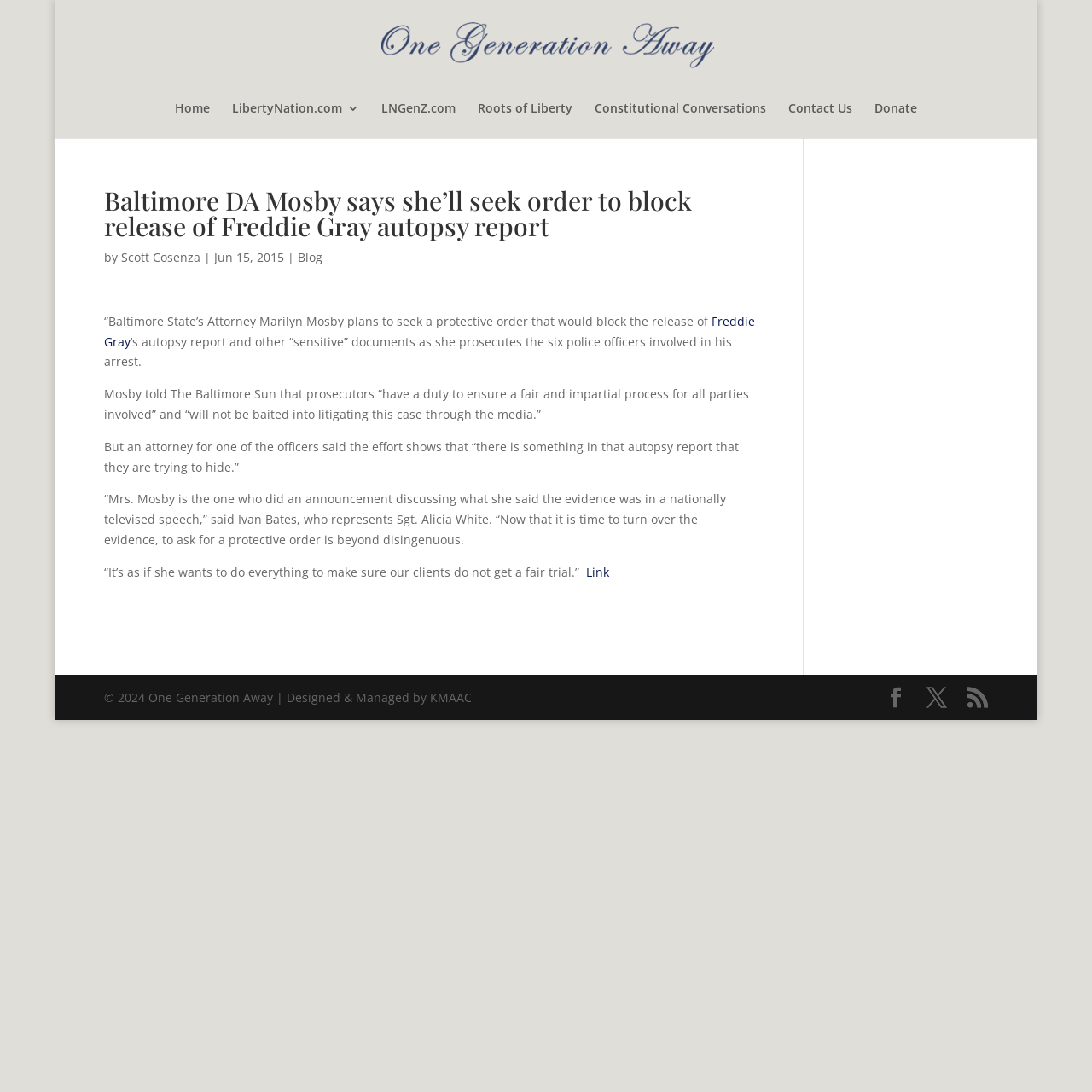Please provide the bounding box coordinate of the region that matches the element description: X. Coordinates should be in the format (top-left x, top-left y, bottom-right x, bottom-right y) and all values should be between 0 and 1.

[0.849, 0.629, 0.867, 0.649]